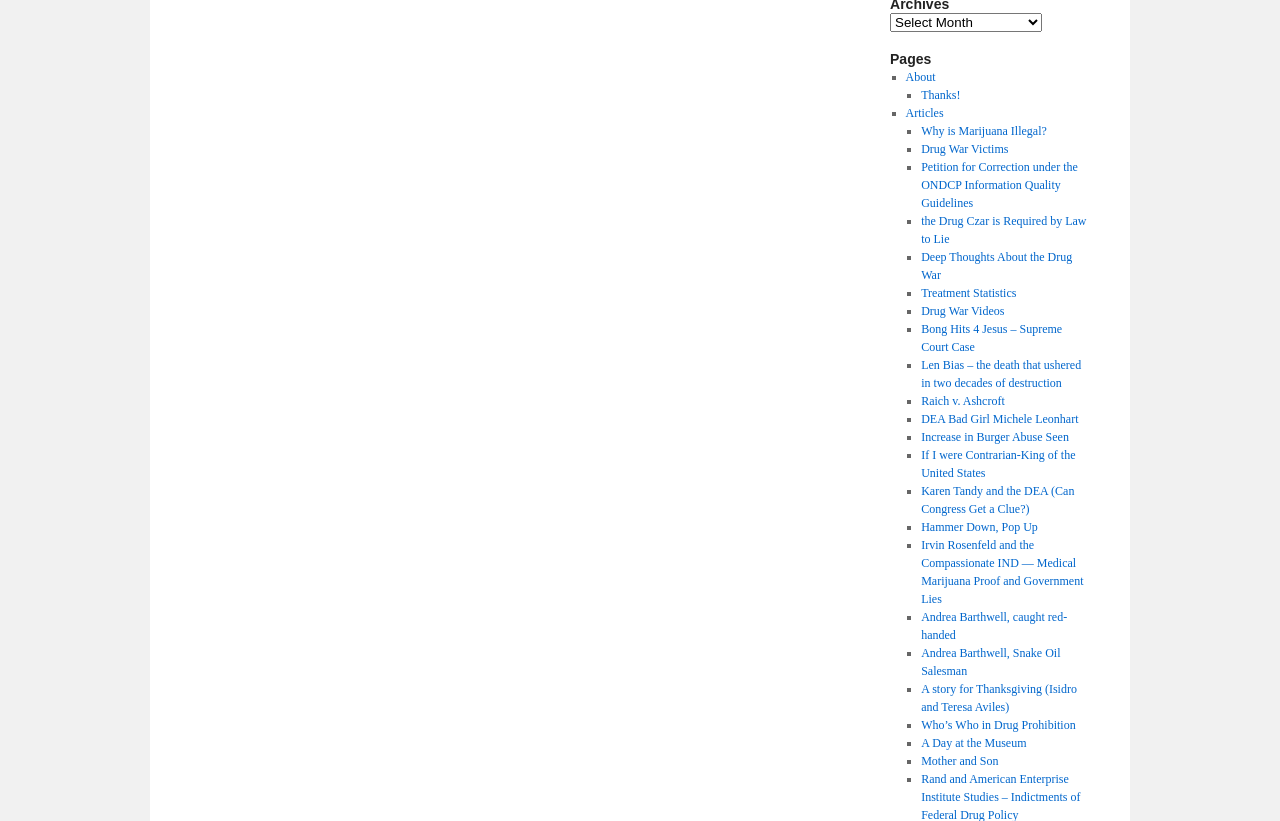What type of content is listed on this webpage?
Answer the question using a single word or phrase, according to the image.

Articles